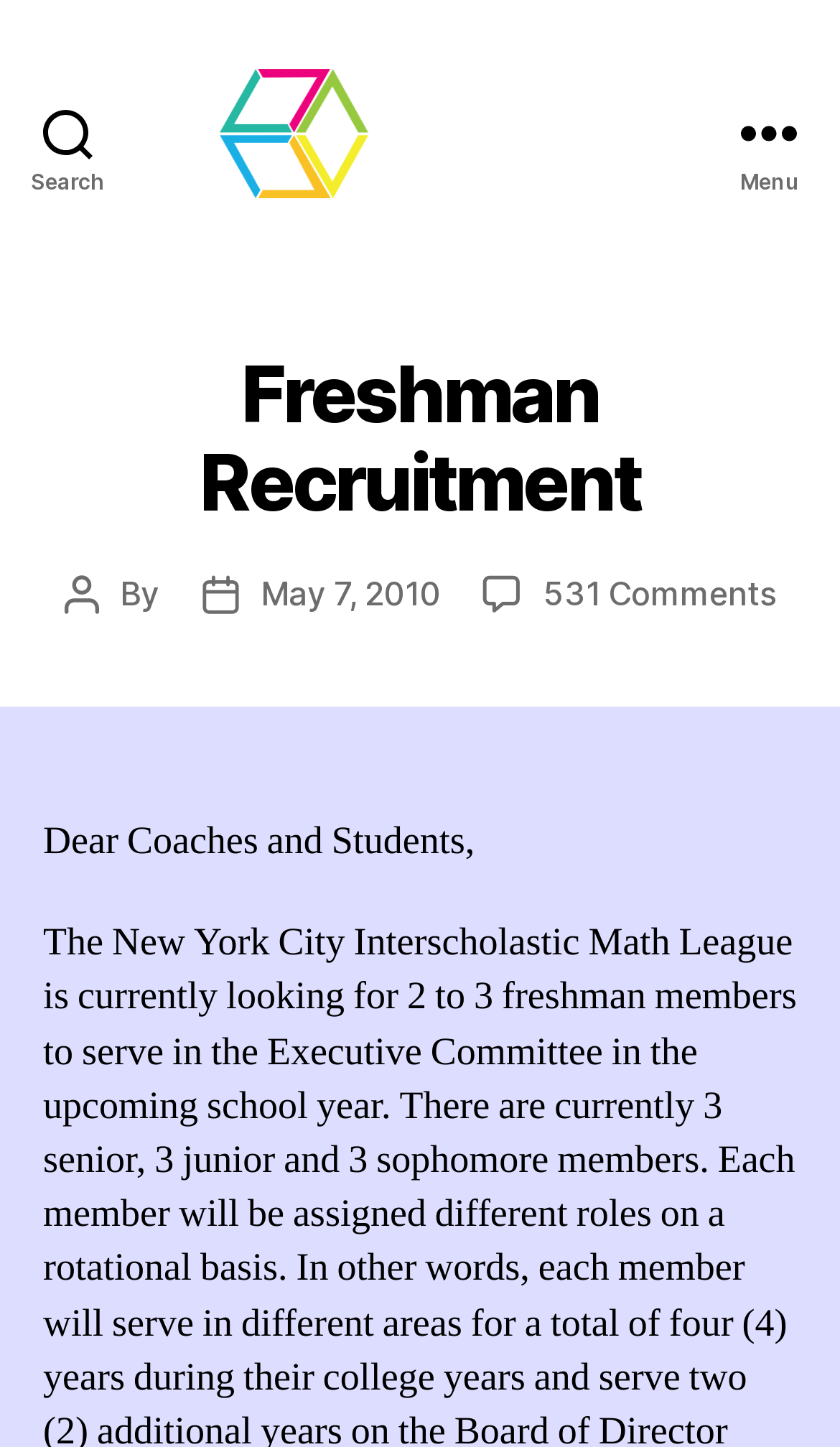What is the first sentence of the main content?
Refer to the image and answer the question using a single word or phrase.

Dear Coaches and Students,